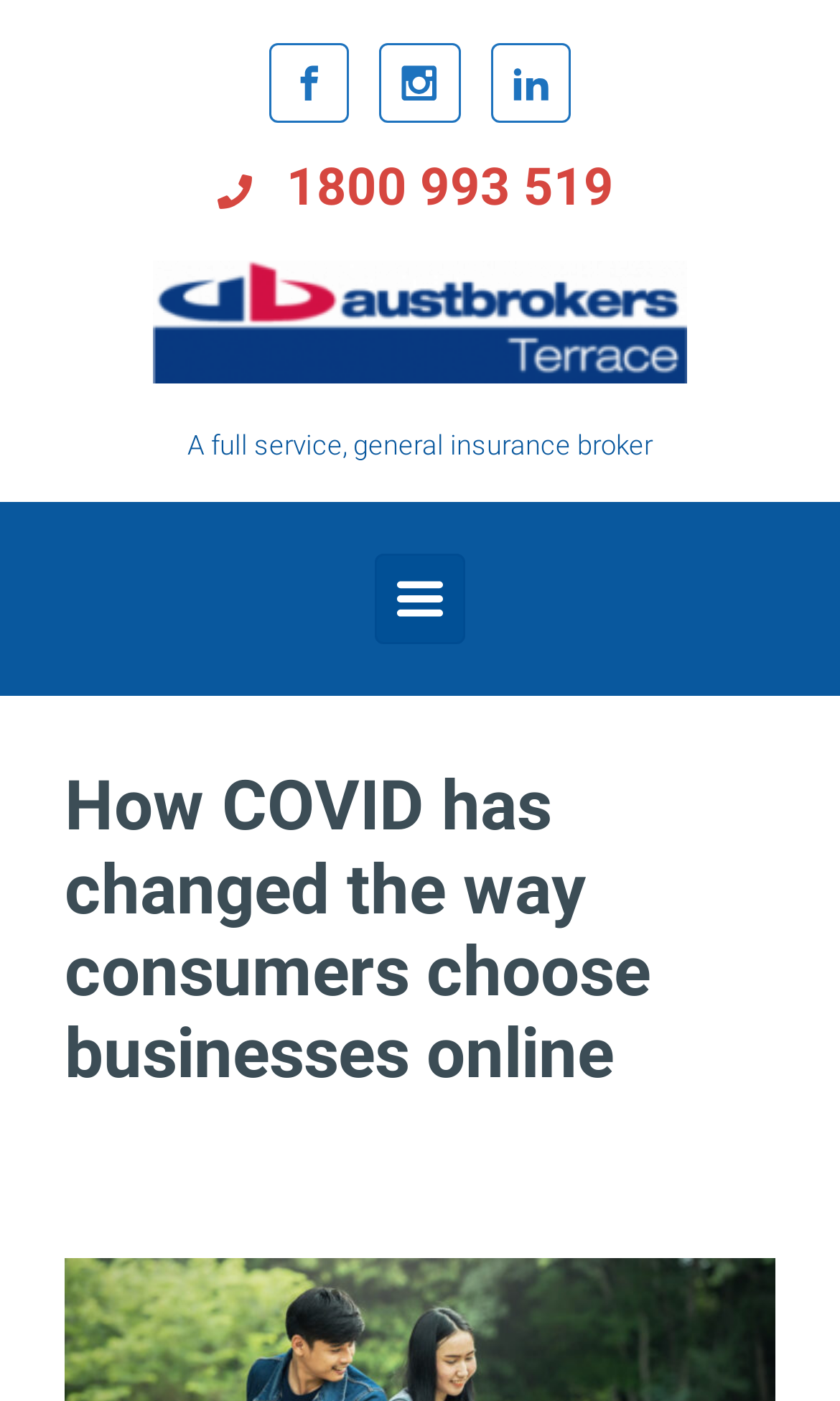What is the name of the insurance broker?
Could you answer the question in a detailed manner, providing as much information as possible?

I found the answer by looking at the image and link elements with the text 'Austbrokers Terrace Insurance | Adelaide | Melbourne', which suggests that this is the name of the insurance broker.